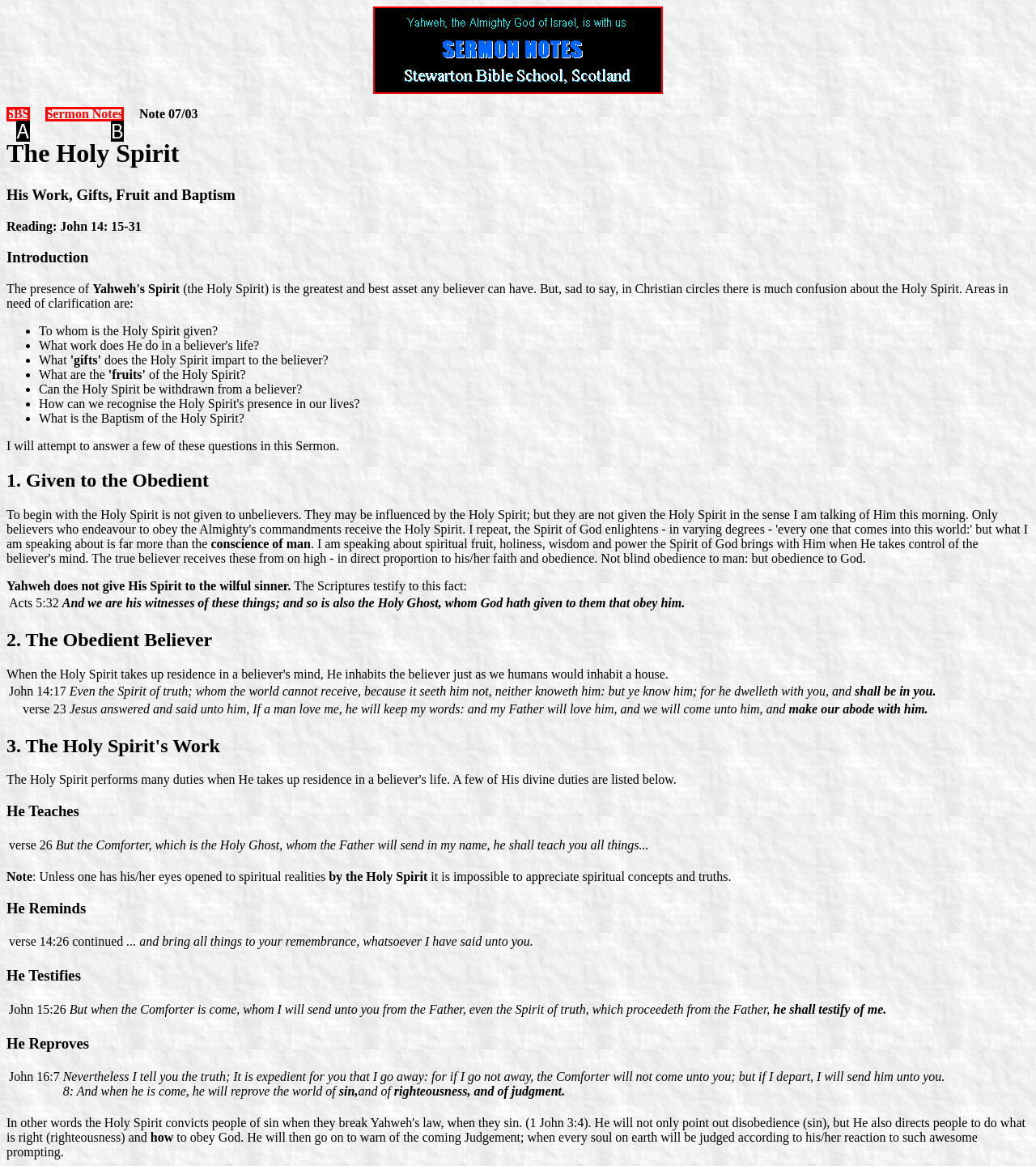Looking at the description: Sermon Notes, identify which option is the best match and respond directly with the letter of that option.

B